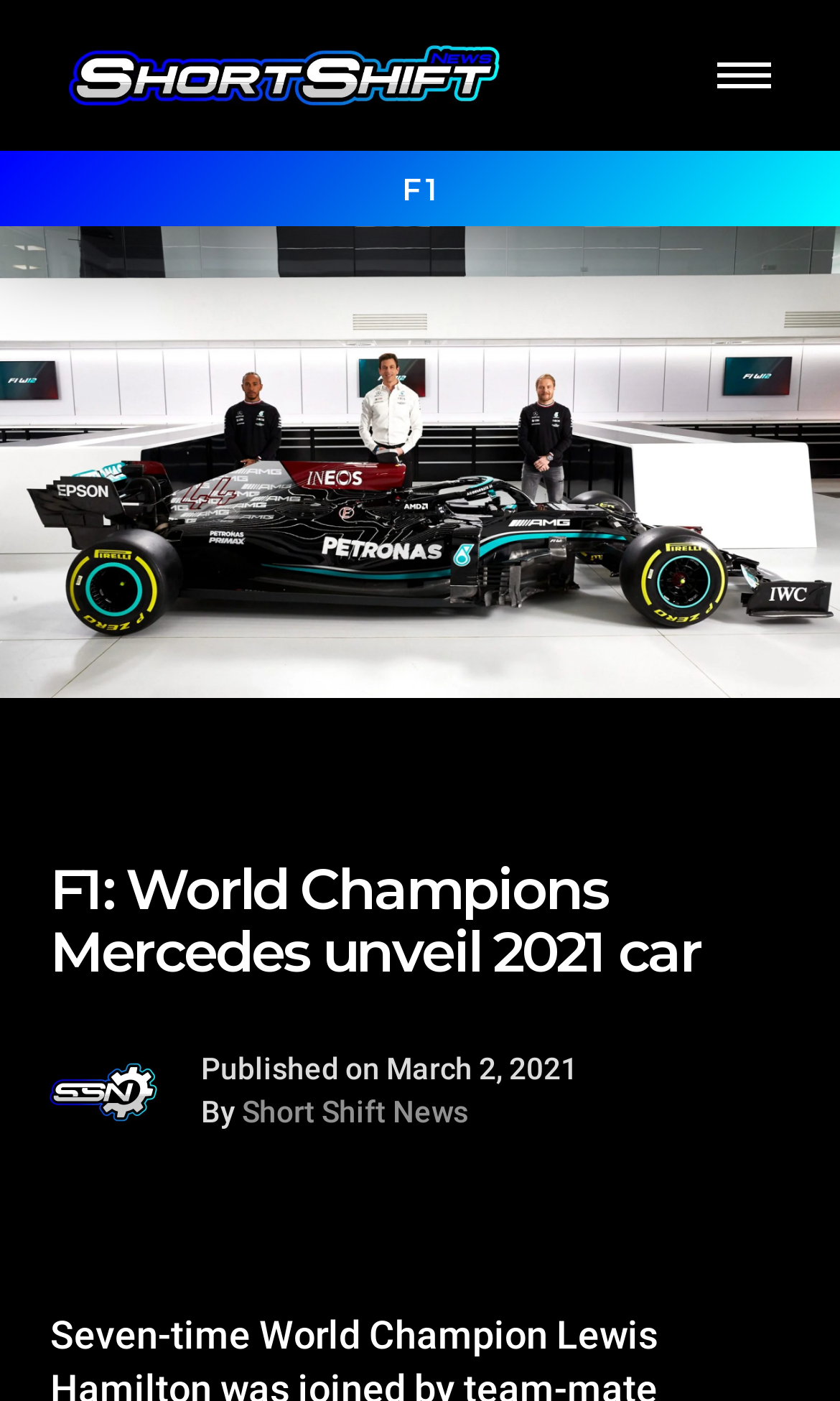What is the name of the news organization that published the article?
Use the screenshot to answer the question with a single word or phrase.

Short Shift News